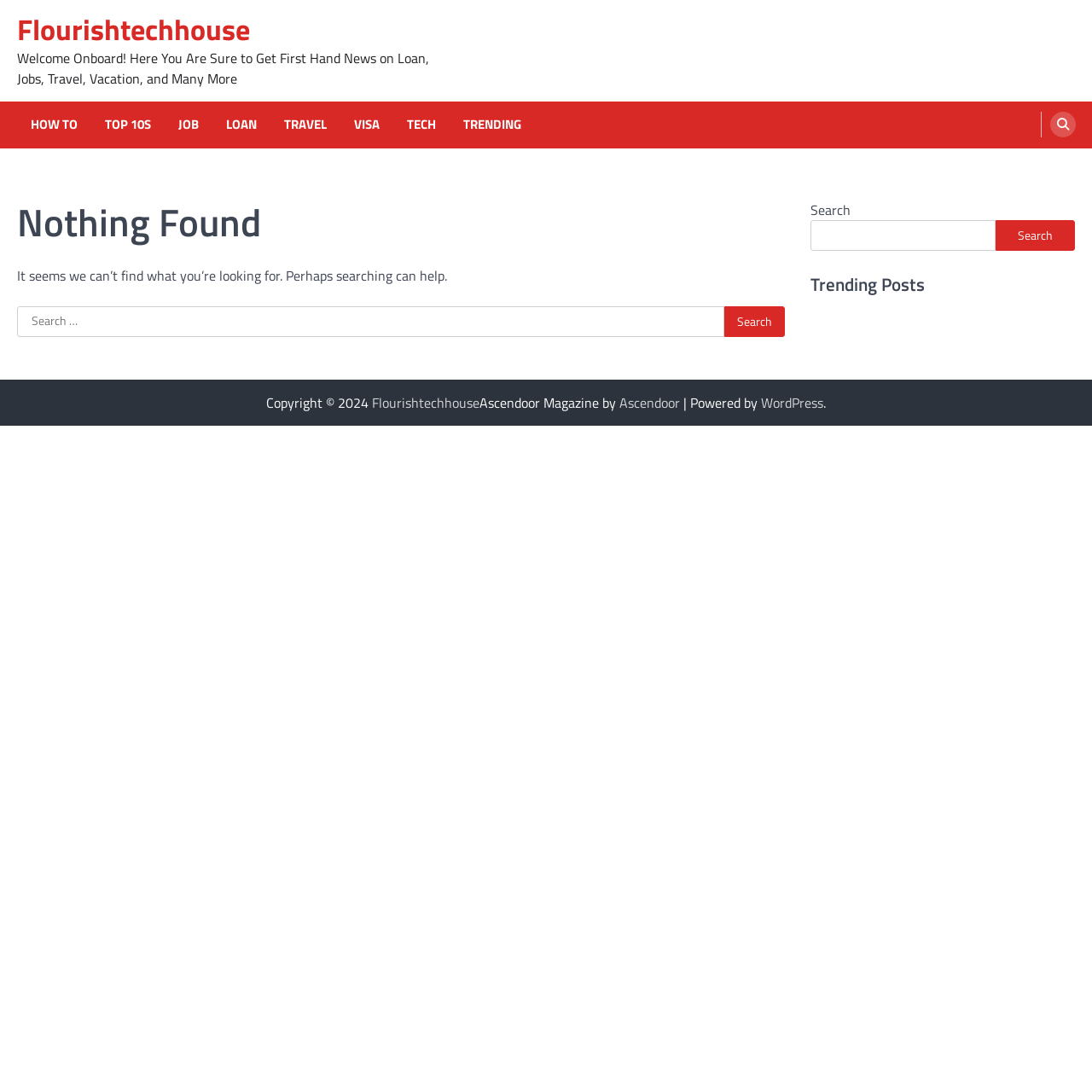Specify the bounding box coordinates of the area that needs to be clicked to achieve the following instruction: "Search for something".

[0.016, 0.281, 0.663, 0.309]